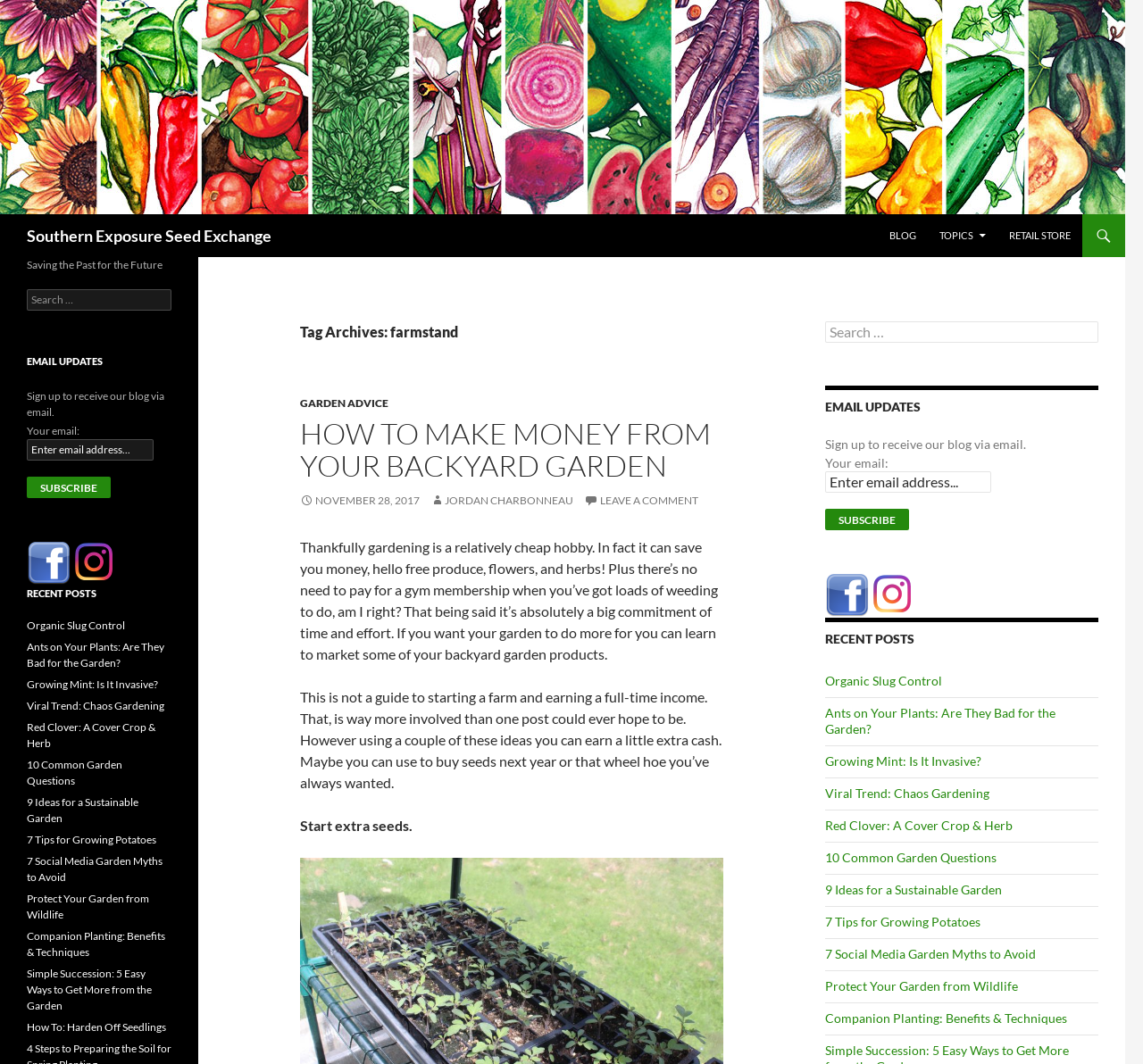Please determine the bounding box coordinates for the element with the description: "Organic Slug Control".

[0.722, 0.633, 0.824, 0.647]